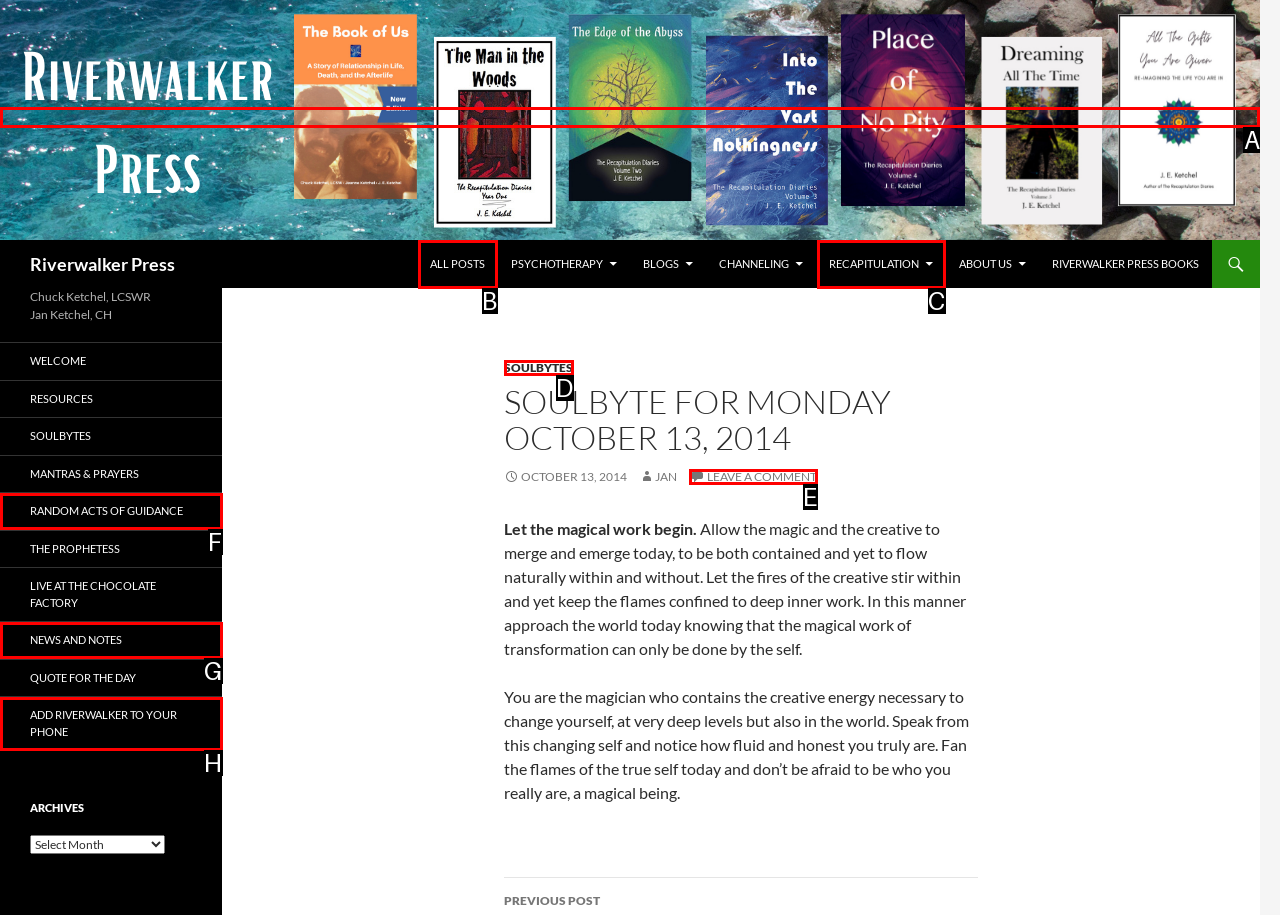Identify the correct lettered option to click in order to perform this task: Click on the 'Riverwalker Press' link. Respond with the letter.

A